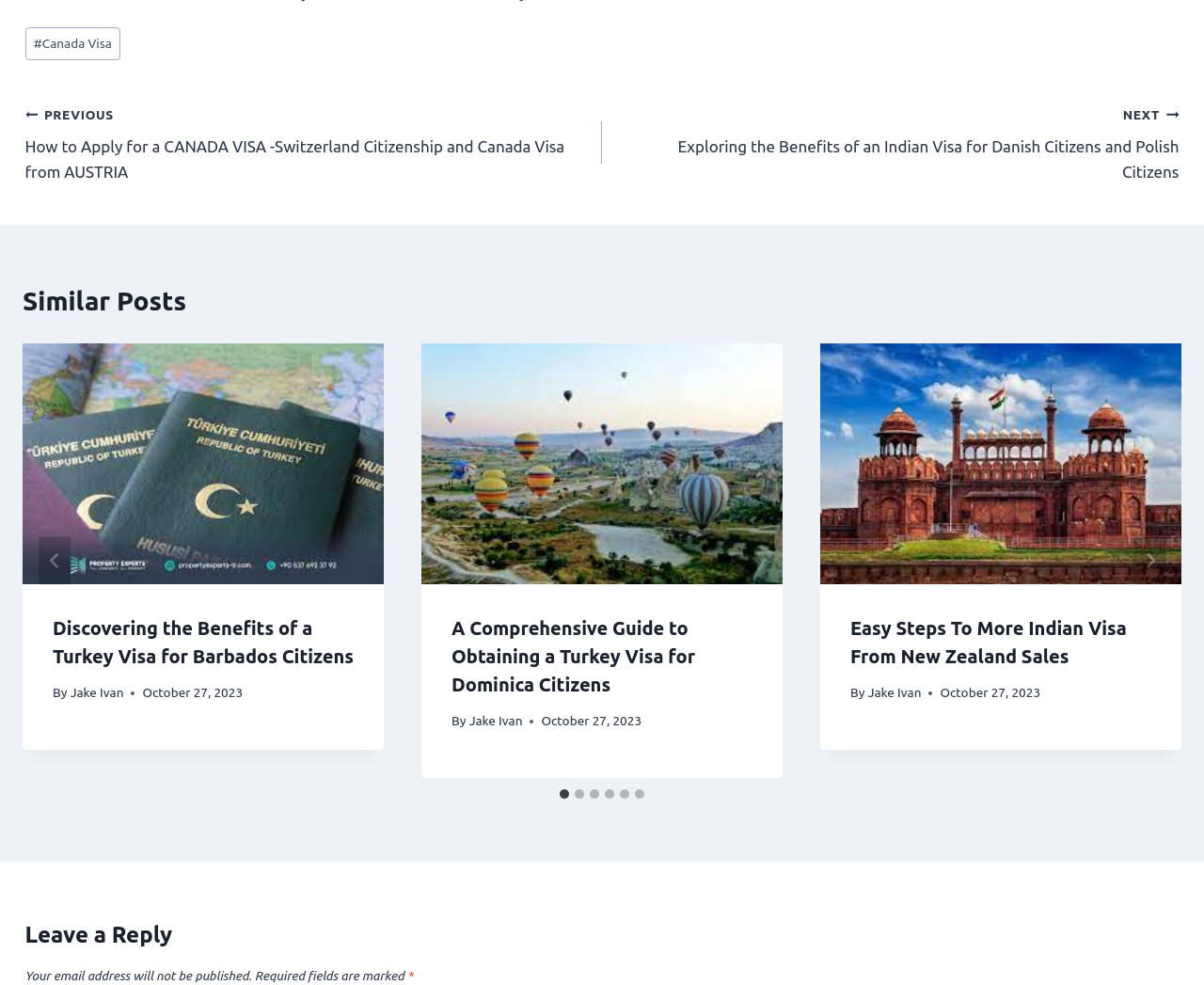What is the 'Similar Posts' section used for?
Examine the image and provide an in-depth answer to the question.

The 'Similar Posts' section is located below the 'Post navigation' section and contains a series of tabs with article titles and images. Its purpose is to display similar articles to the current post, allowing users to discover related content.